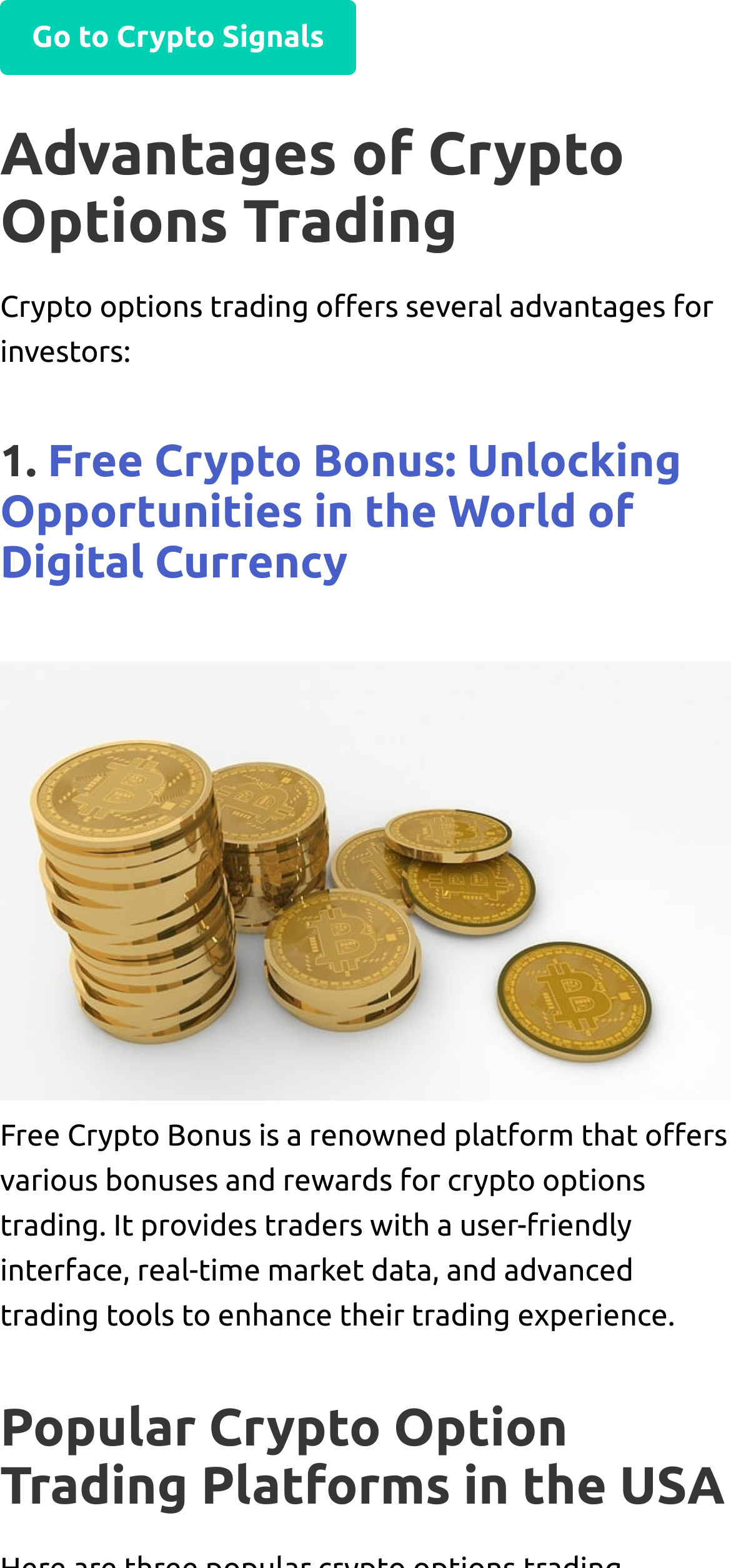What is the purpose of the image on the webpage?
Look at the image and construct a detailed response to the question.

The image is located below the static text describing Free Crypto Bonus, and its bounding box coordinates indicate that it is a prominent element on the webpage. Therefore, I infer that the image is used to illustrate or visualize the concept of crypto options trading, particularly in the context of Free Crypto Bonus.